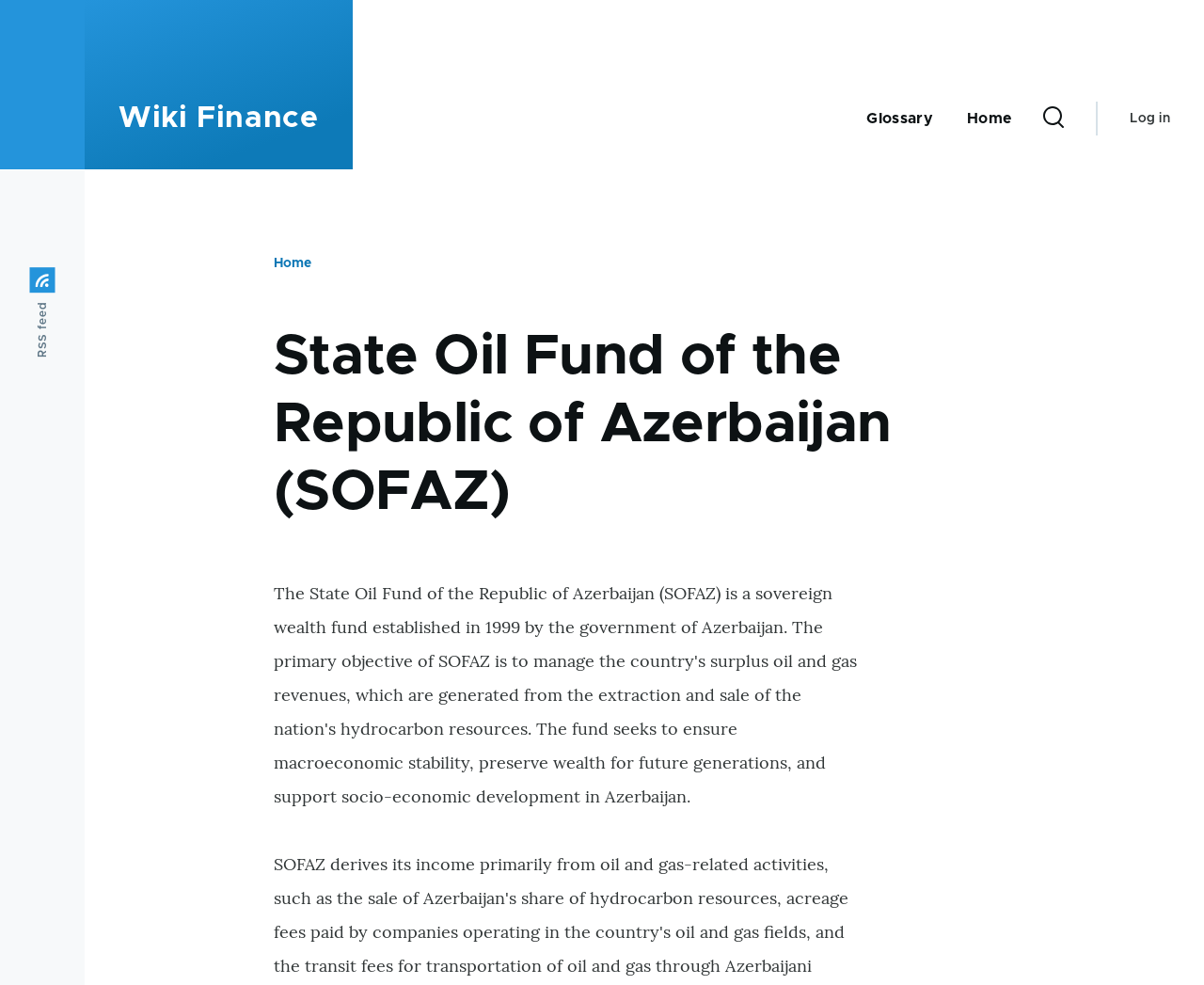Pinpoint the bounding box coordinates of the element to be clicked to execute the instruction: "Go to the home page".

[0.227, 0.261, 0.258, 0.274]